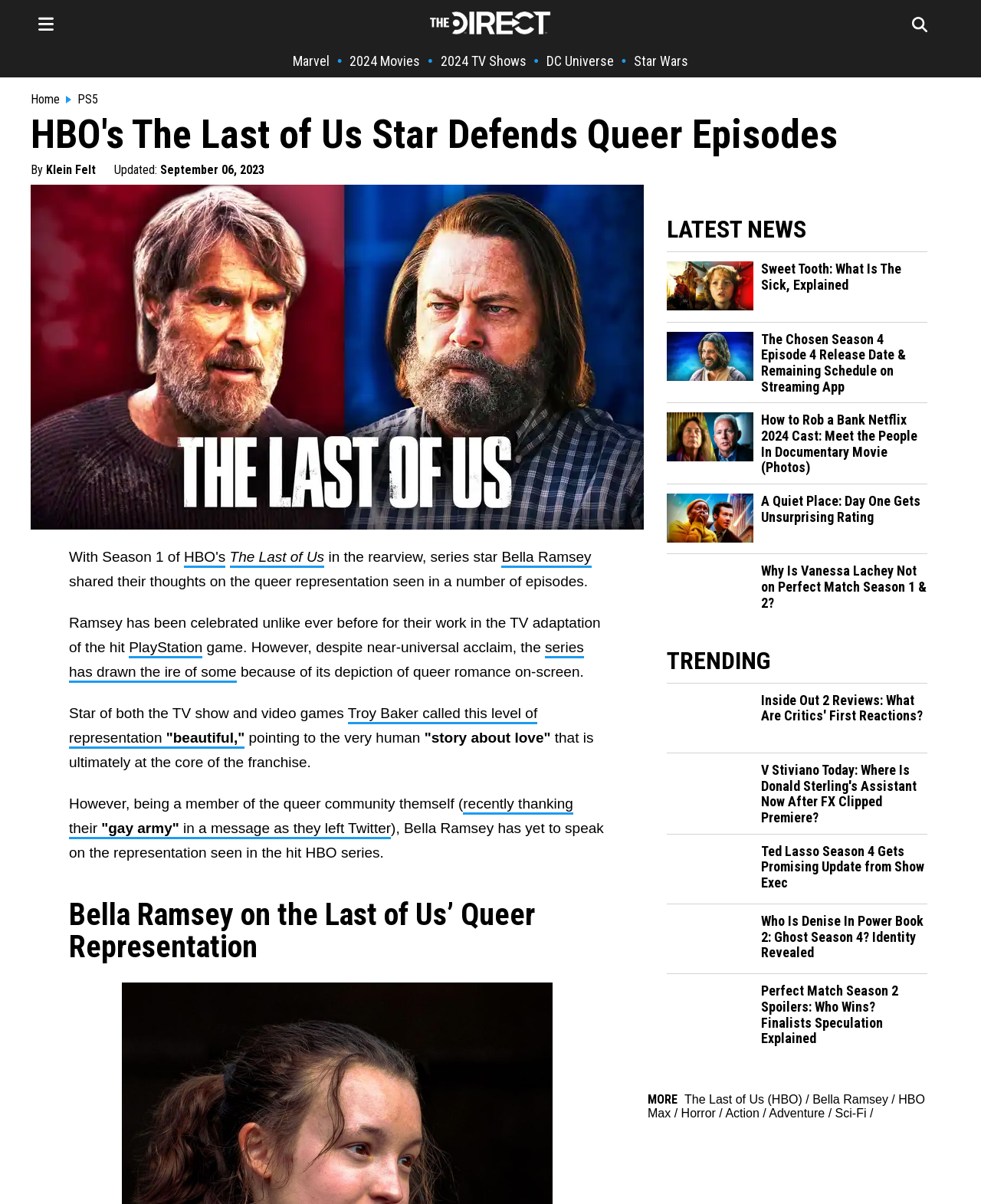Please give a short response to the question using one word or a phrase:
What is the platform where the TV show is available?

HBO Max